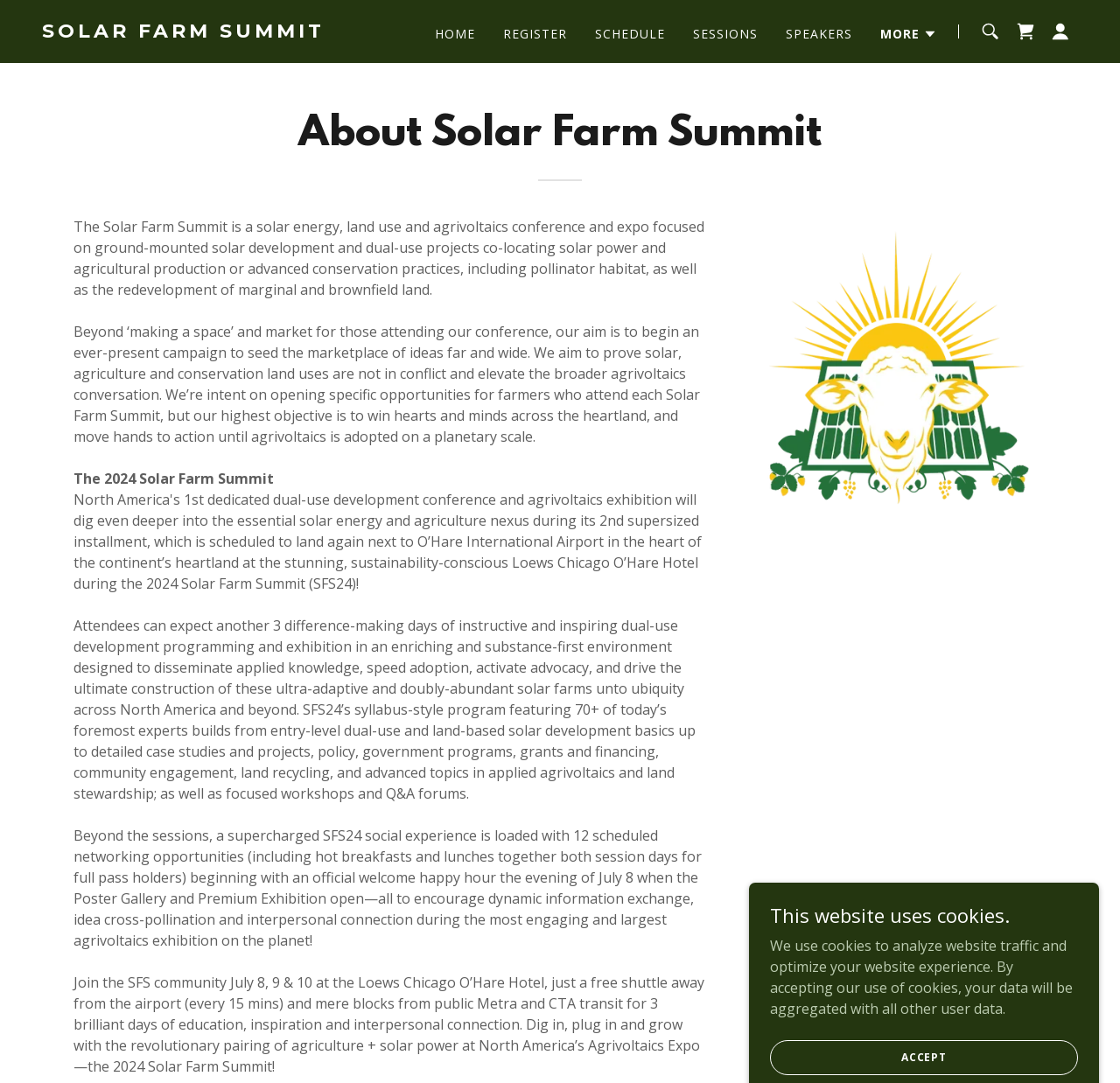Please locate the bounding box coordinates of the element that needs to be clicked to achieve the following instruction: "Click on the REGISTER link". The coordinates should be four float numbers between 0 and 1, i.e., [left, top, right, bottom].

[0.445, 0.017, 0.511, 0.046]